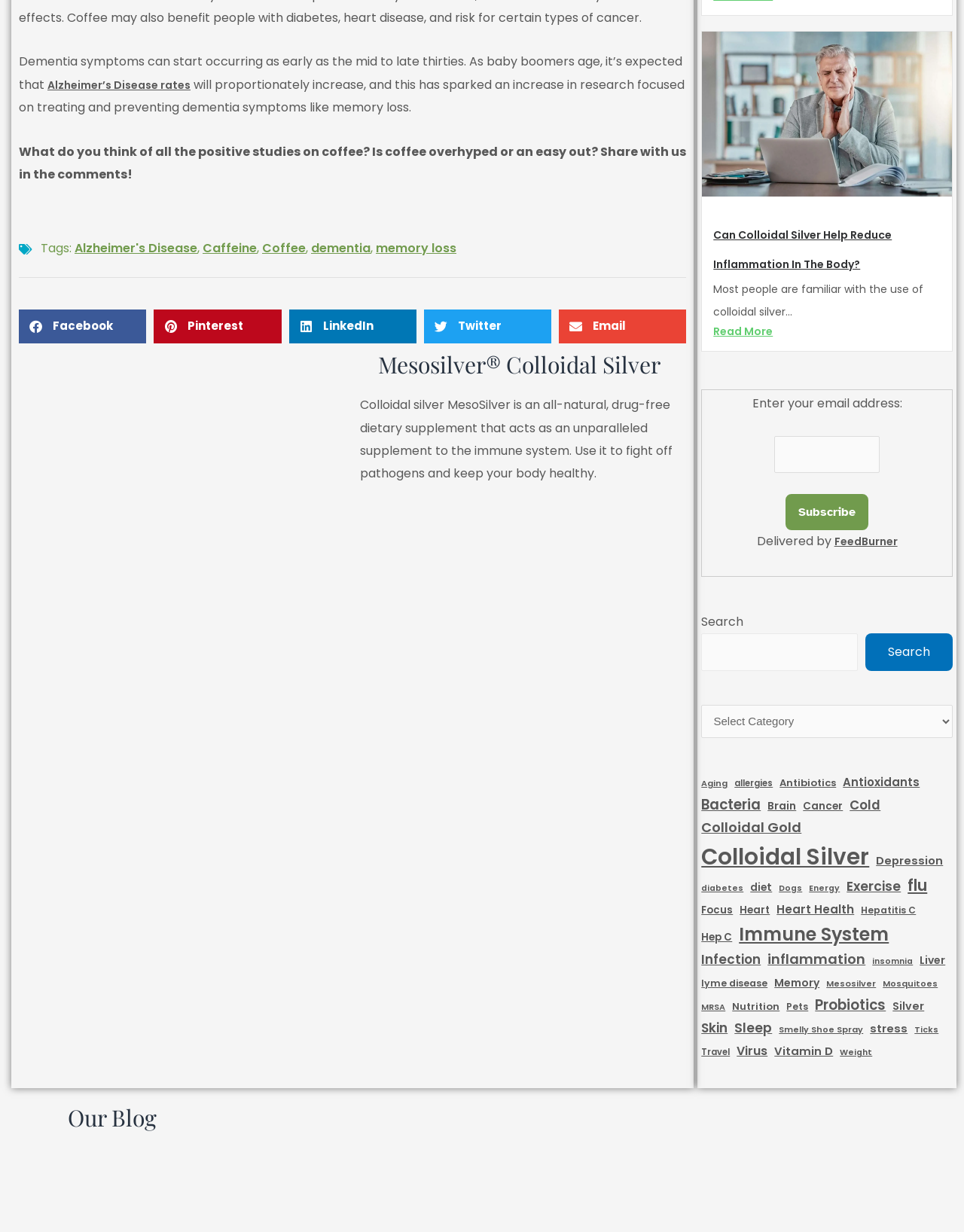Please identify the bounding box coordinates for the region that you need to click to follow this instruction: "Click on Alzheimer's Disease".

[0.077, 0.195, 0.205, 0.209]